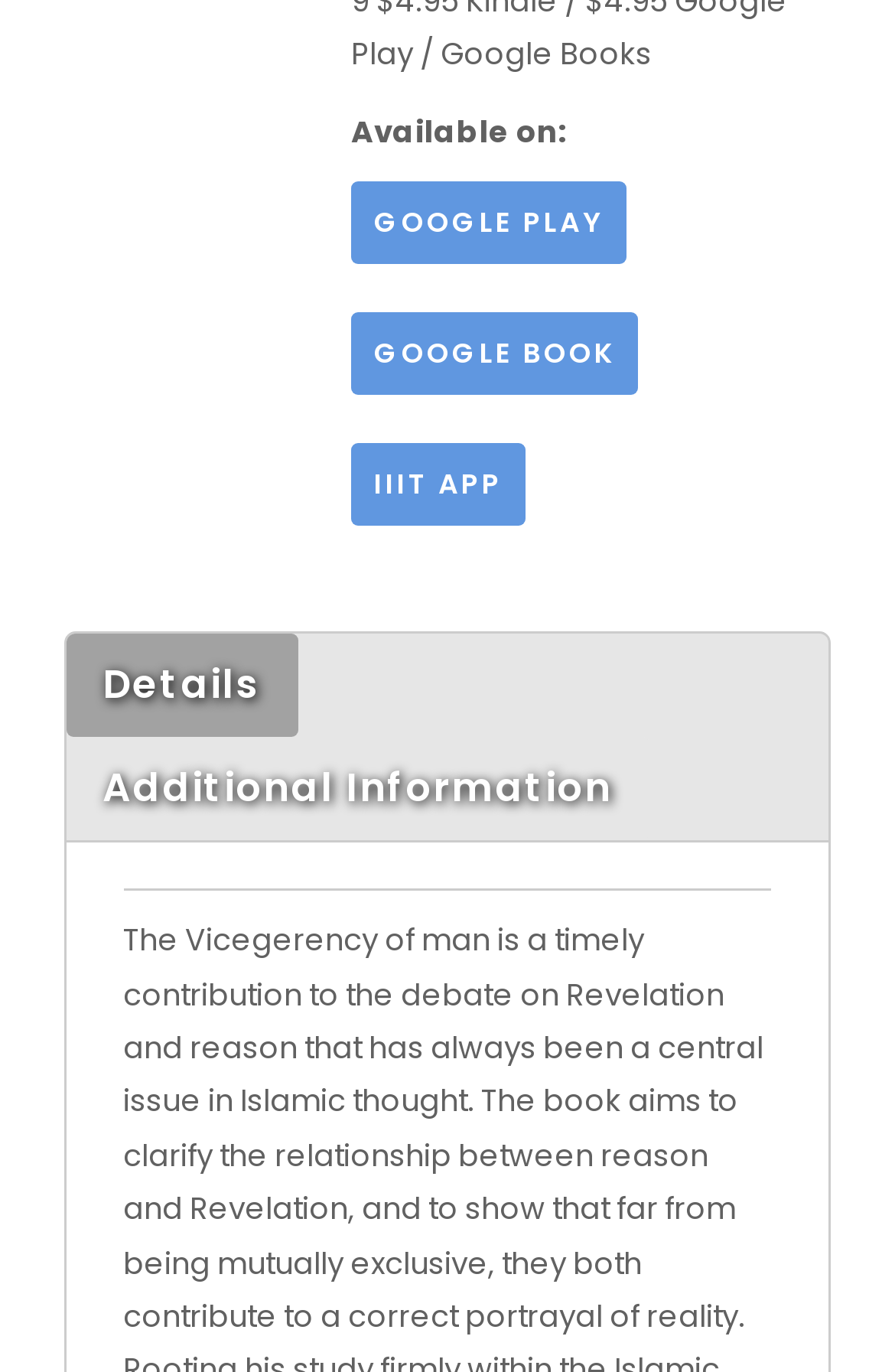Please determine the bounding box coordinates for the element with the description: "Details".

[0.074, 0.462, 0.333, 0.537]